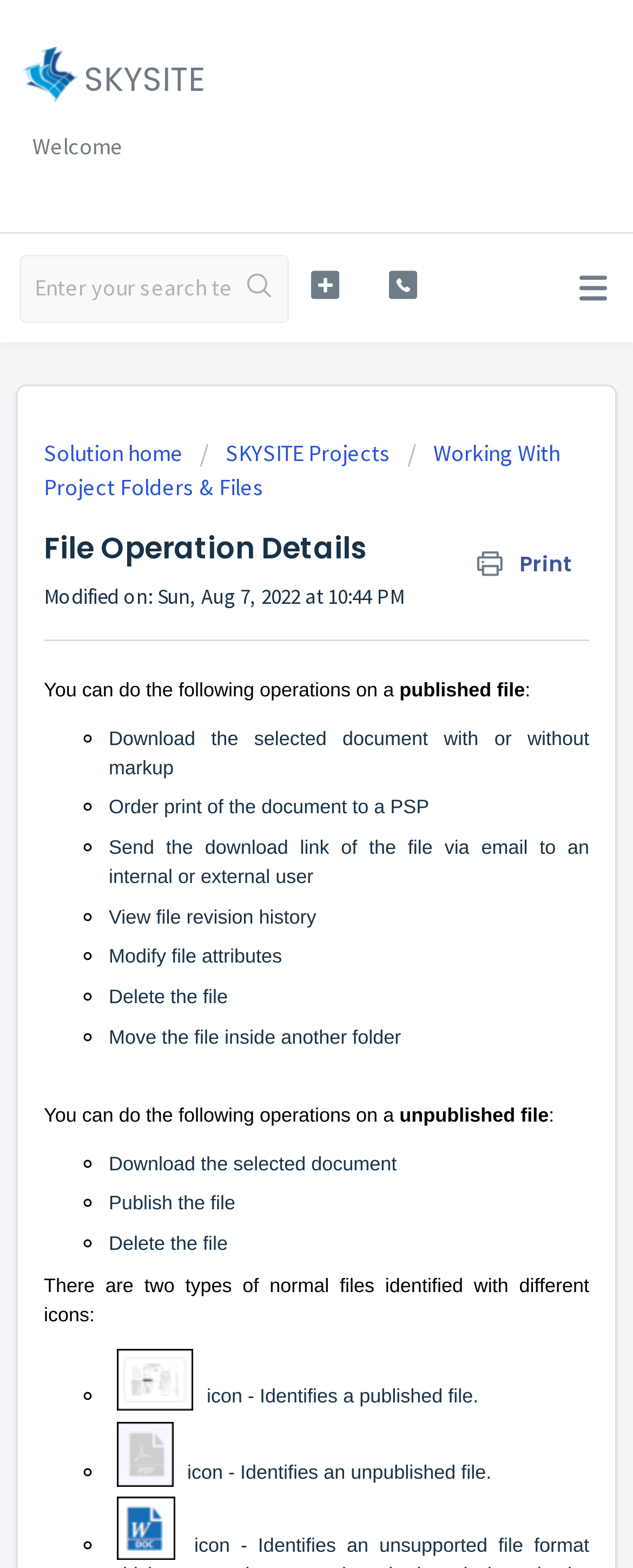Pinpoint the bounding box coordinates of the clickable area necessary to execute the following instruction: "Click the 'Print' link". The coordinates should be given as four float numbers between 0 and 1, namely [left, top, right, bottom].

[0.754, 0.343, 0.931, 0.377]